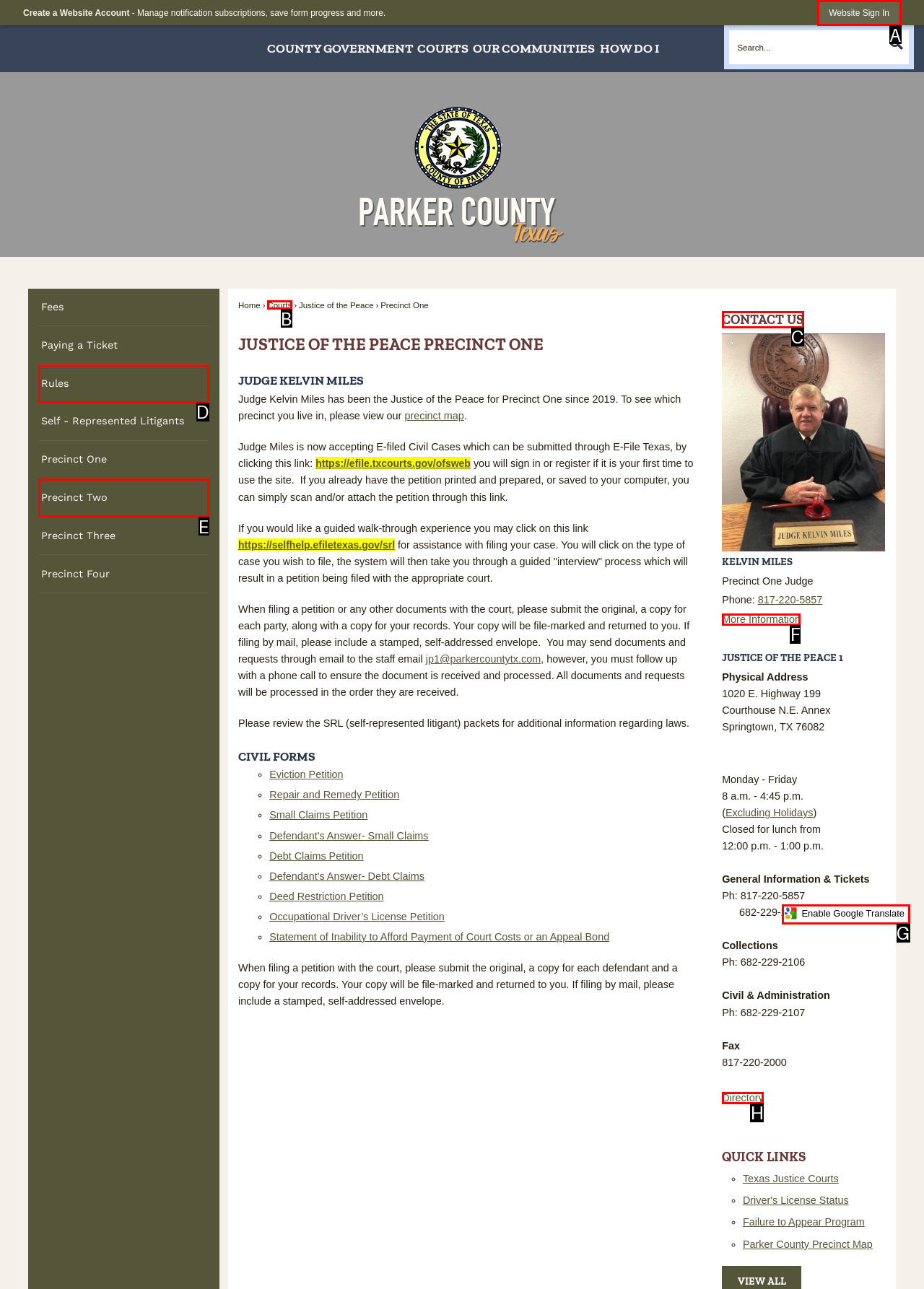Select the letter of the element you need to click to complete this task: Check Comments requested about 8:30 ride start times
Answer using the letter from the specified choices.

None